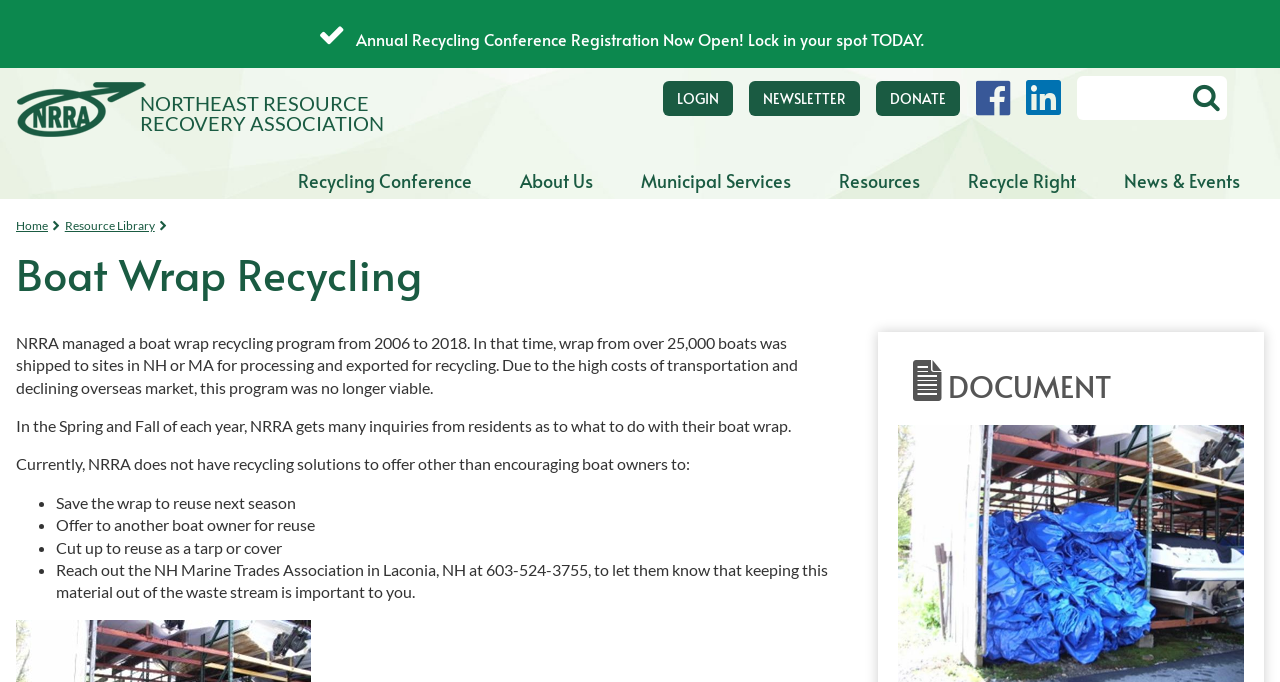Please answer the following question using a single word or phrase: What is the location of the NH Marine Trades Association?

Laconia, NH